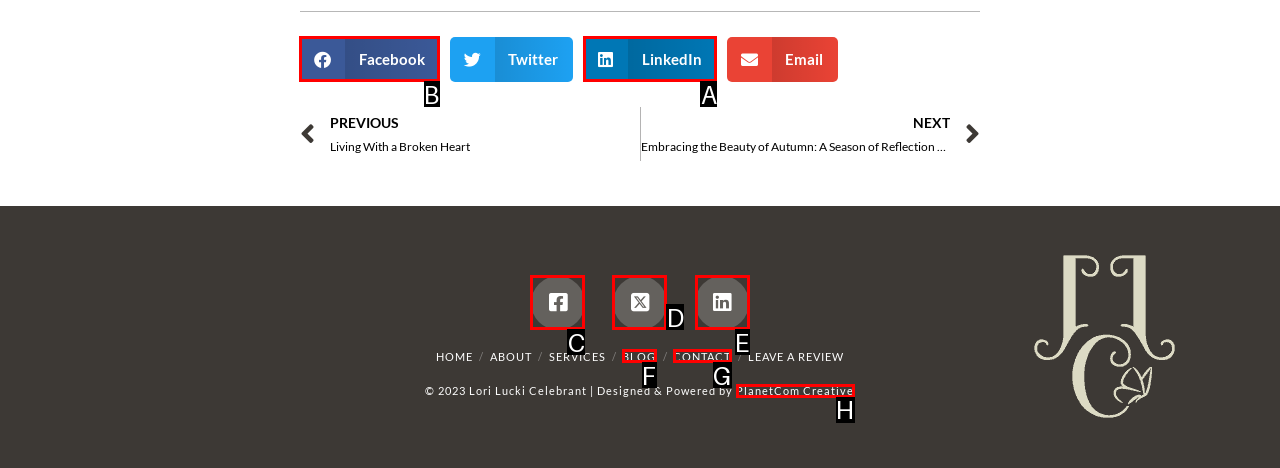Indicate which red-bounded element should be clicked to perform the task: Share on Facebook Answer with the letter of the correct option.

B